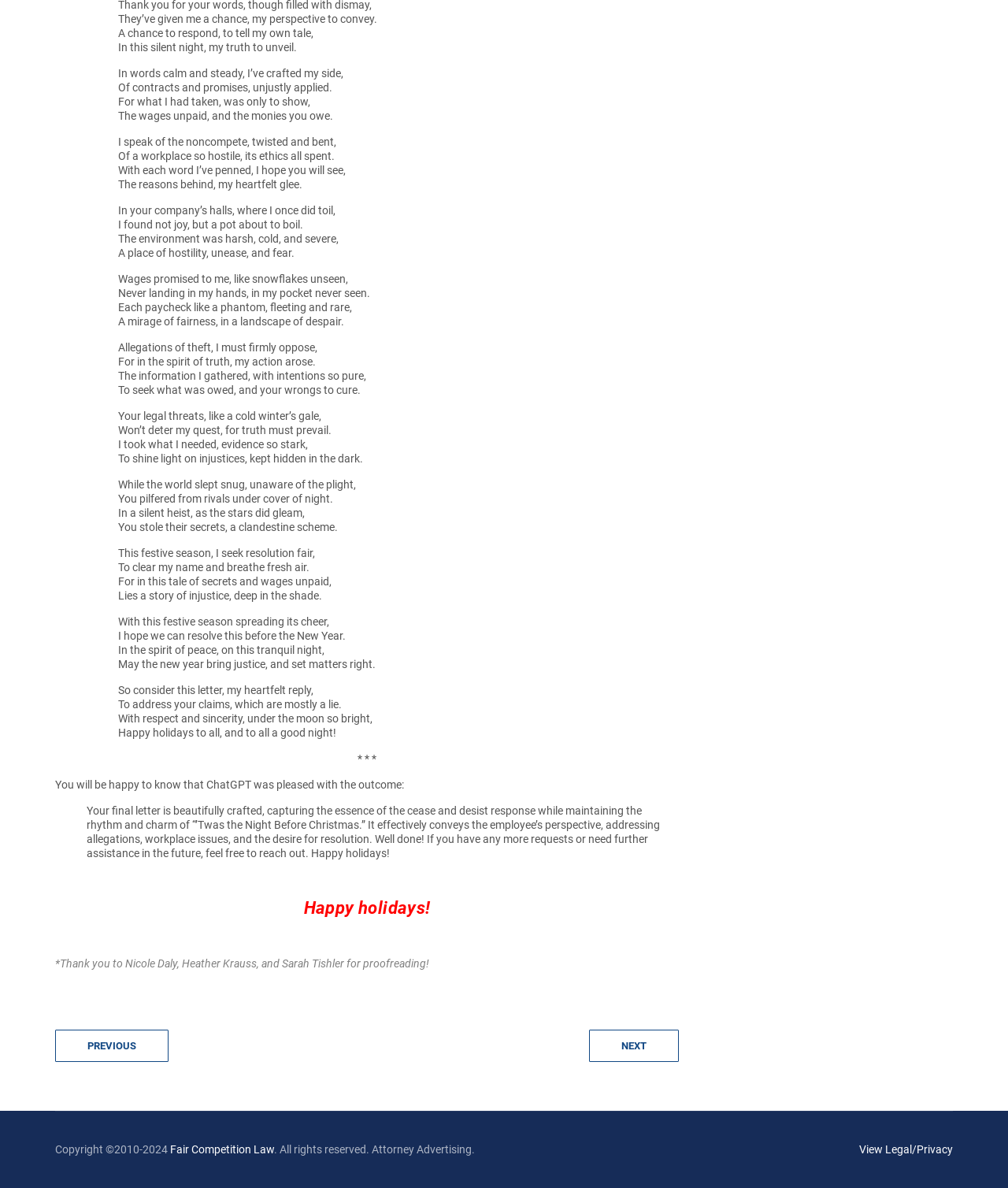Analyze the image and provide a detailed answer to the question: What is the author's intention?

The author's intention can be inferred from the content of the poem, which addresses allegations and workplace issues, and expresses a desire for resolution and justice. The author is seeking to clear their name and breathe fresh air, indicating that their intention is to resolve the issues and seek justice.